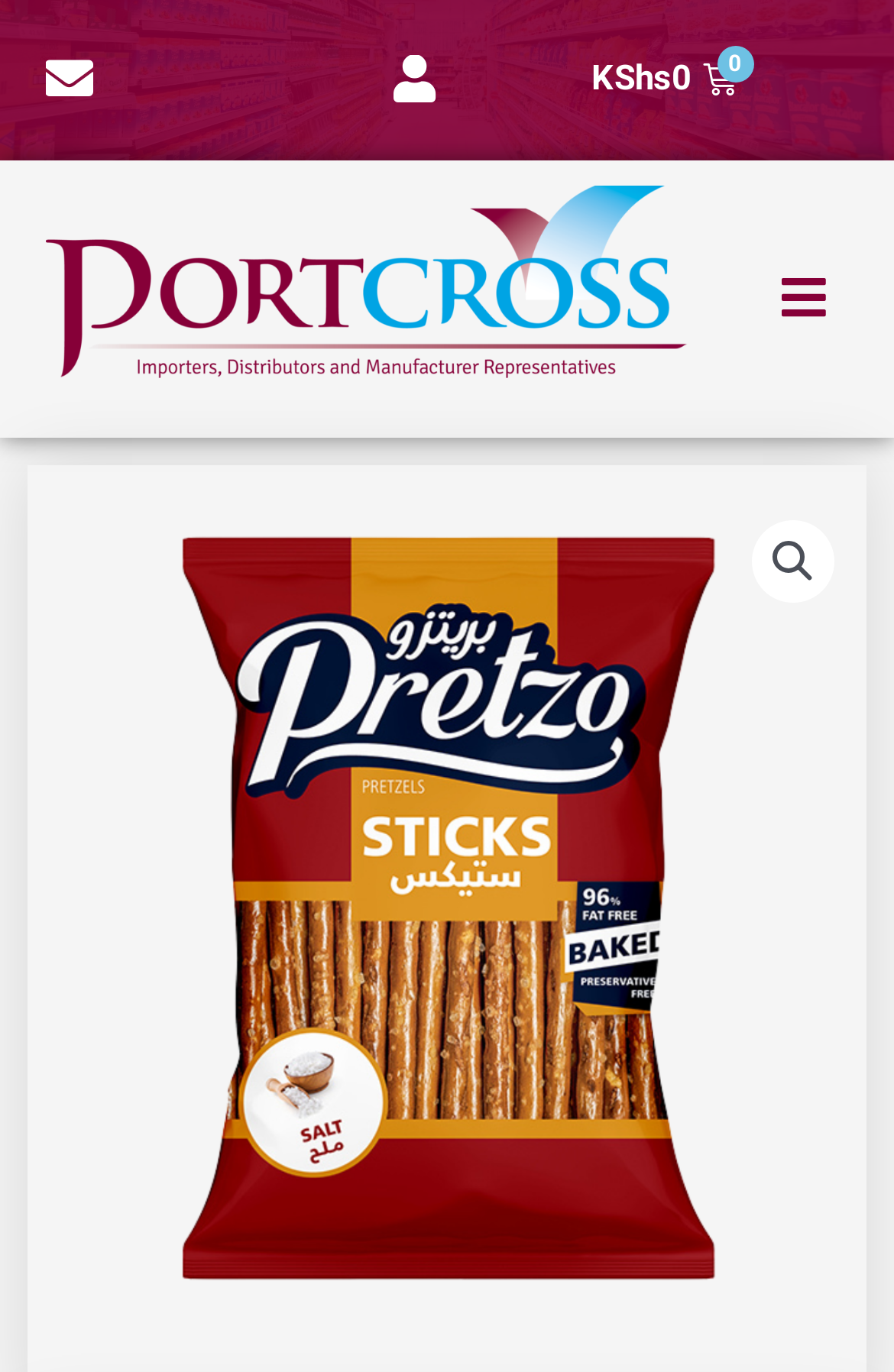Provide a comprehensive description of the webpage.

The webpage appears to be a product page for Pretzo Salt Sticks, a snack food item. At the top left of the page, there are two links, one next to the other, which may be navigation links or breadcrumbs. On the top right, there is a link with a cart icon and a price of KShs 0.0, indicating an empty shopping cart. Below these links, there is another link that spans most of the width of the page.

In the middle of the page, there is a search icon, represented by a magnifying glass emoji, 🔍. This search function is positioned near the top half of the page.

The main content of the page is an image that takes up most of the page's width and height, showcasing the product, Pretzo Salt Sticks. The image is positioned below the links and search icon, and it appears to be the central focus of the page.